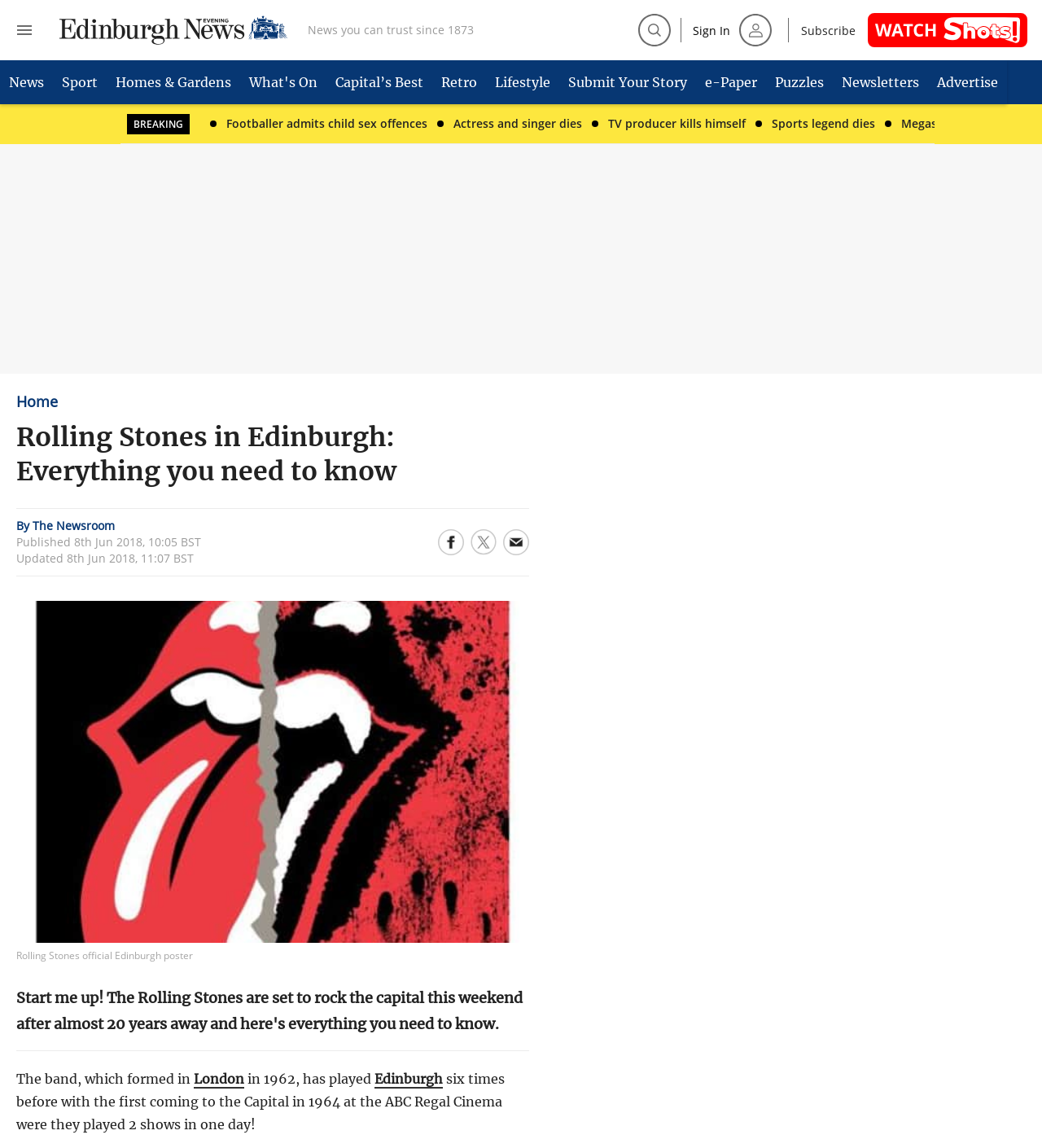Can you find the bounding box coordinates of the area I should click to execute the following instruction: "Open full menu"?

[0.014, 0.018, 0.033, 0.035]